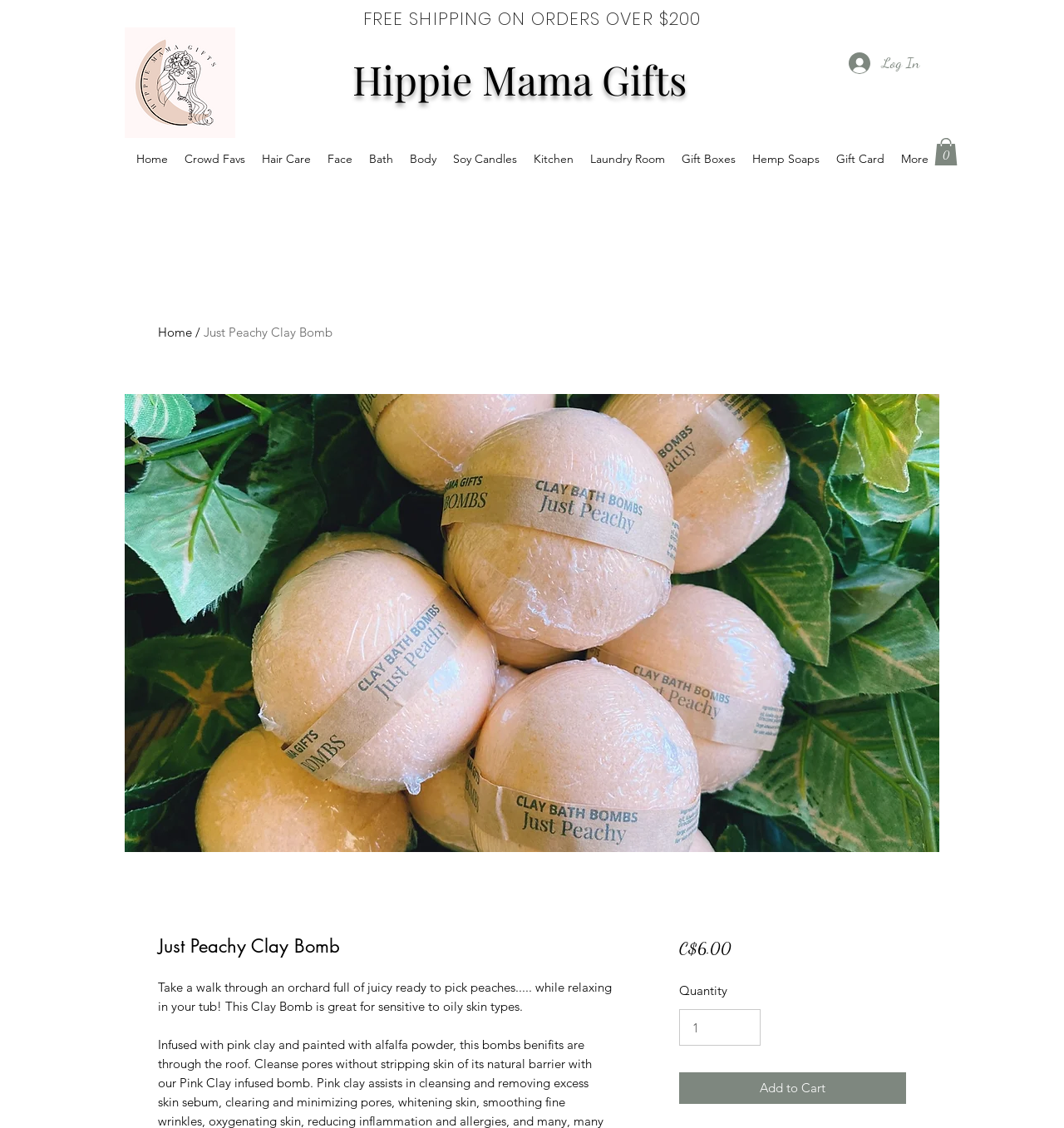Summarize the contents and layout of the webpage in detail.

This webpage is about a product called "Just Peachy Clay Bomb" from Hippie Mama Gifts. At the top of the page, there is a heading that reads "FREE SHIPPING ON ORDERS OVER $200" and a button that shows the number of items in the cart, which is currently zero. Next to the cart button is a logo of Hippie Mama Gifts, which is an image of a hippie mama.

Below the logo, there is a navigation menu with links to different sections of the website, including Home, Crowd Favs, Hair Care, Face, Bath, Body, Soy Candles, Kitchen, Laundry Room, Gift Boxes, Hemp Soaps, and Gift Card. There is also a "More" option at the end of the menu.

On the right side of the page, there is a button to log in to the website. Below the login button, there is a large image of the Just Peachy Clay Bomb product, which takes up most of the page. Above the image, there is a heading that reads "Just Peachy Clay Bomb" and a paragraph of text that describes the product, saying it's great for sensitive to oily skin types and allows you to relax in your tub while taking a walk through an orchard full of juicy peaches.

Below the product description, there is a section that displays the price of the product, which is $6.00, and a quantity selector that allows you to choose how many items to add to your cart. There is also an "Add to Cart" button below the quantity selector.